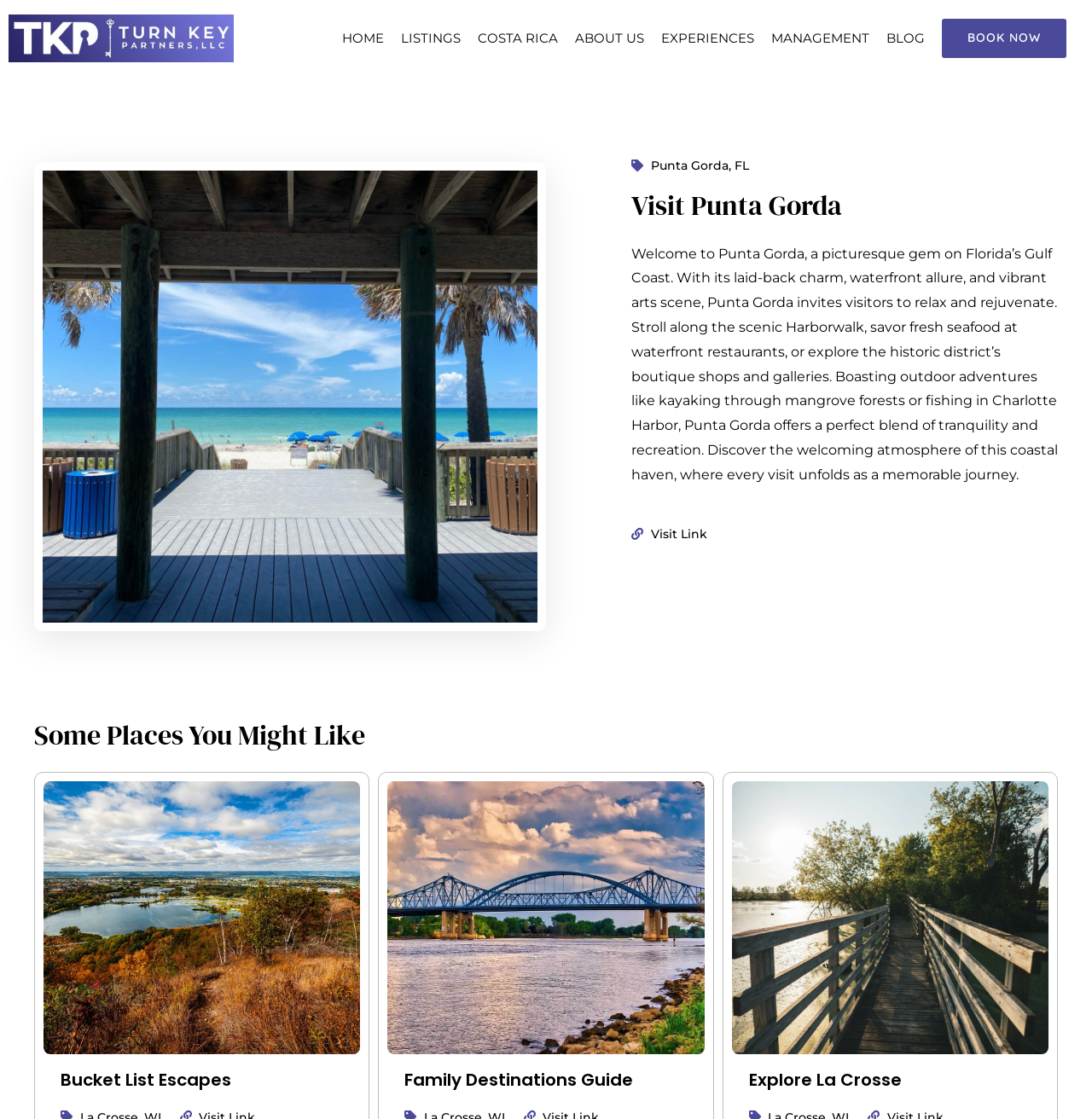Indicate the bounding box coordinates of the element that needs to be clicked to satisfy the following instruction: "Read about Punta Gorda". The coordinates should be four float numbers between 0 and 1, i.e., [left, top, right, bottom].

[0.578, 0.219, 0.969, 0.431]